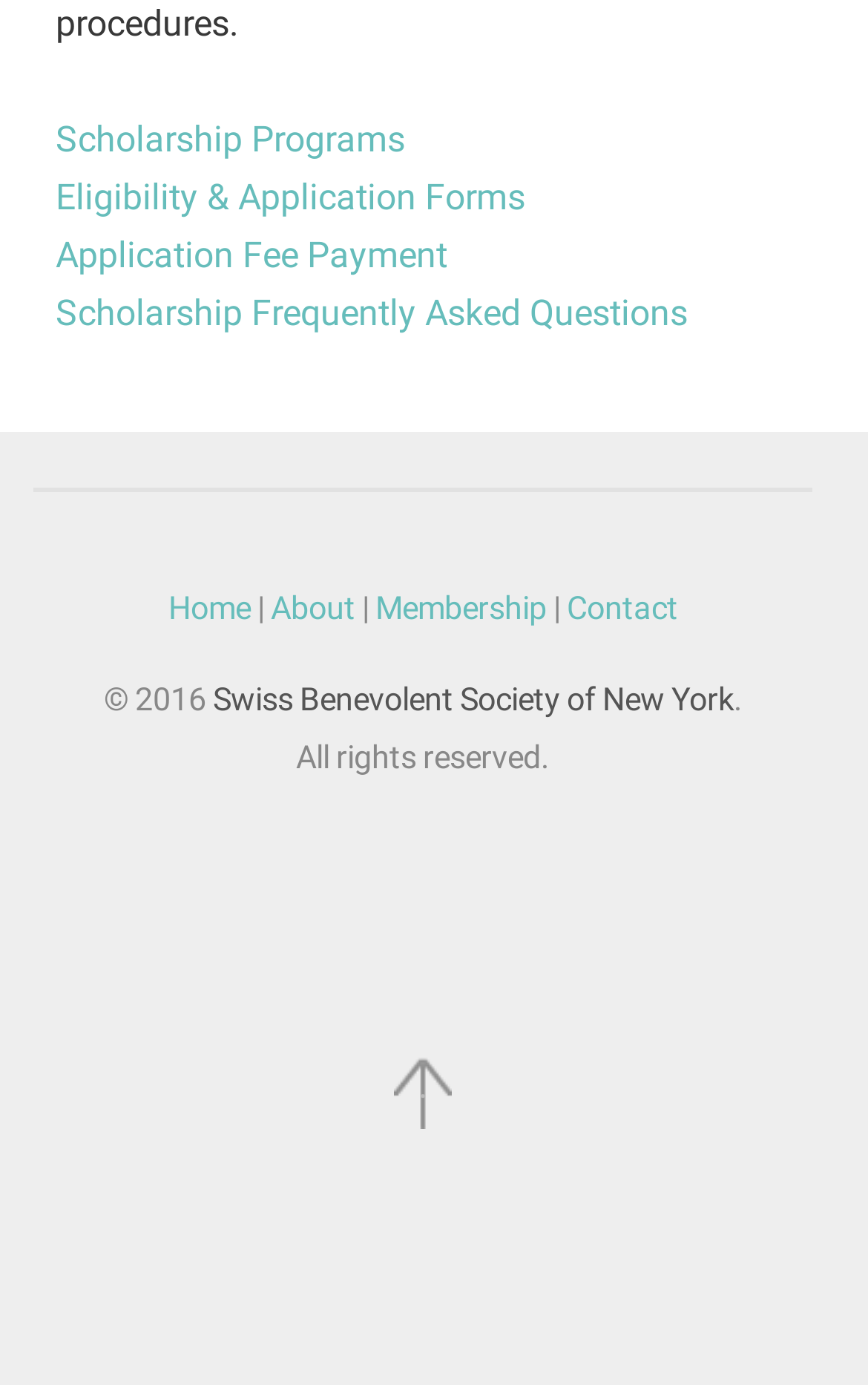Use one word or a short phrase to answer the question provided: 
How many links are in the top navigation bar?

5